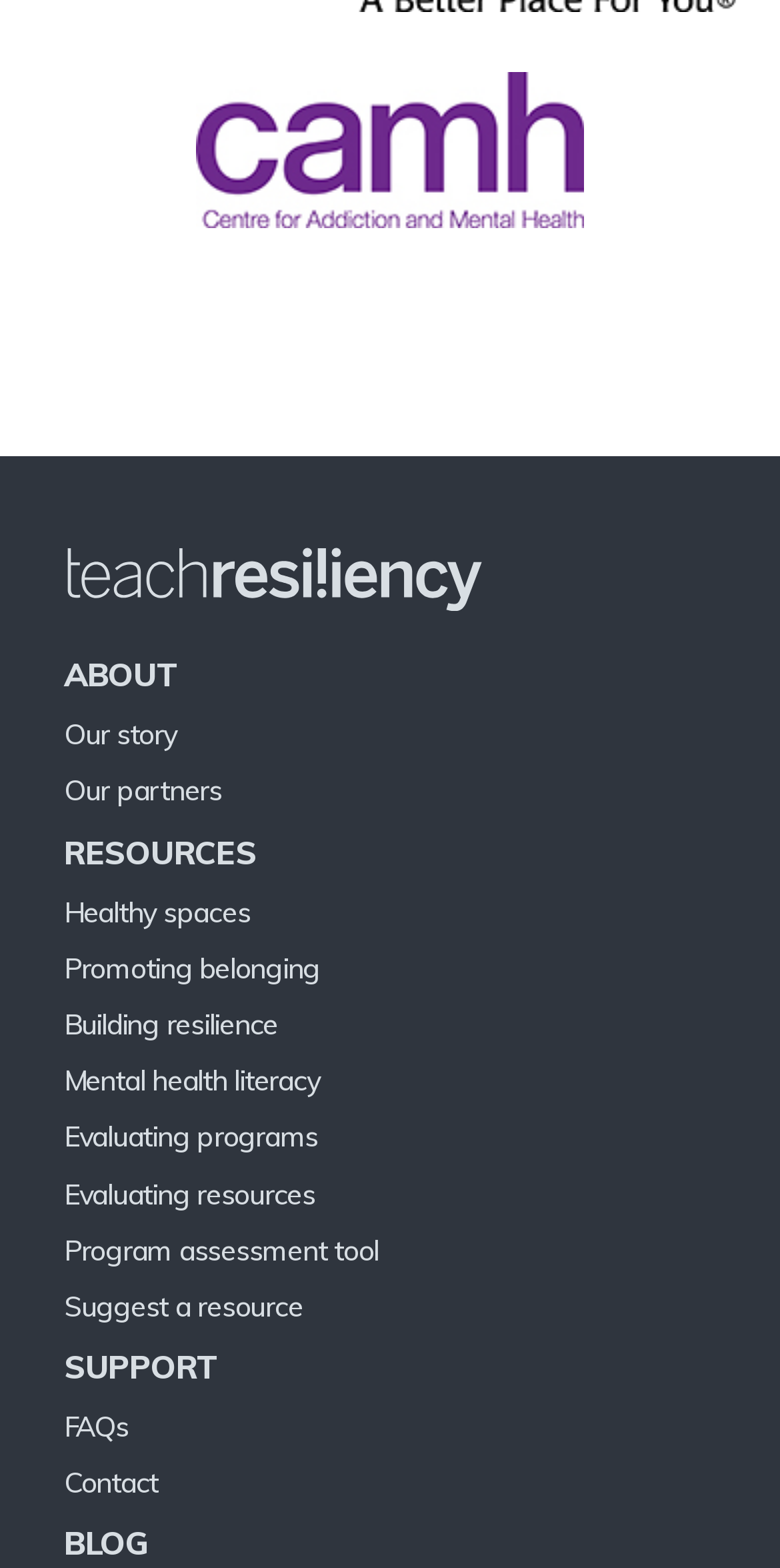How many links are under 'SUPPORT'?
Using the image, provide a concise answer in one word or a short phrase.

2